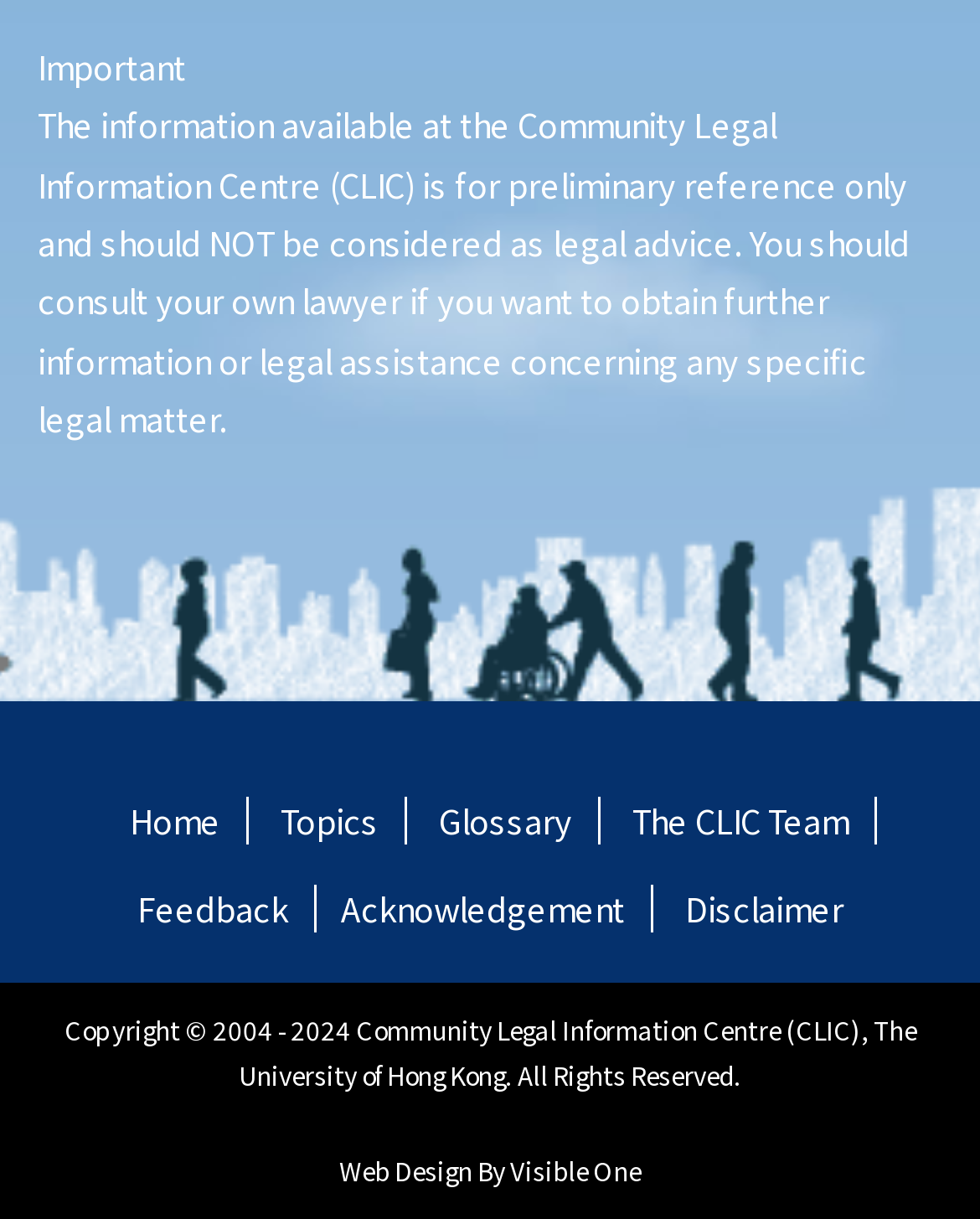What is the copyright year range of the CLIC?
Please provide a single word or phrase as the answer based on the screenshot.

2004-2024